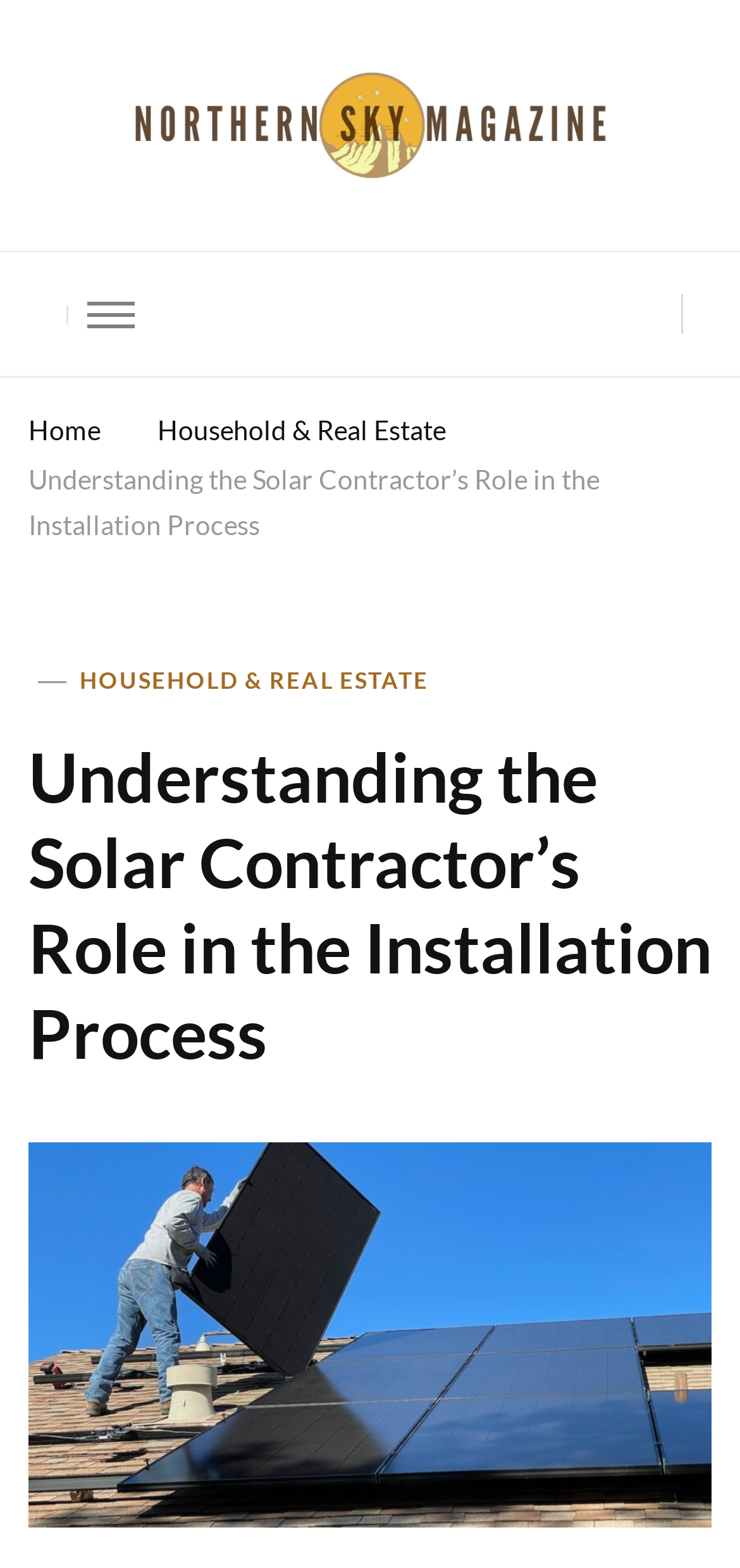Construct a comprehensive description capturing every detail on the webpage.

The webpage is about understanding the role of a solar contractor in the installation process. At the top left corner, there is a link to "Northern Sky Magazine" accompanied by an image with the same name. Below this, there is a button with no text. To the right of the button, there are three links: "Home", "Household & Real Estate", and the title of the article "Understanding the Solar Contractor’s Role in the Installation Process".

The main content of the article is divided into two sections. The first section has a heading with the same title as the article, and below it, there is a link to "HOUSEHOLD & REAL ESTATE". The second section contains a figure that takes up most of the page. There are no other images on the page besides the one at the top left corner and the figure in the main content.